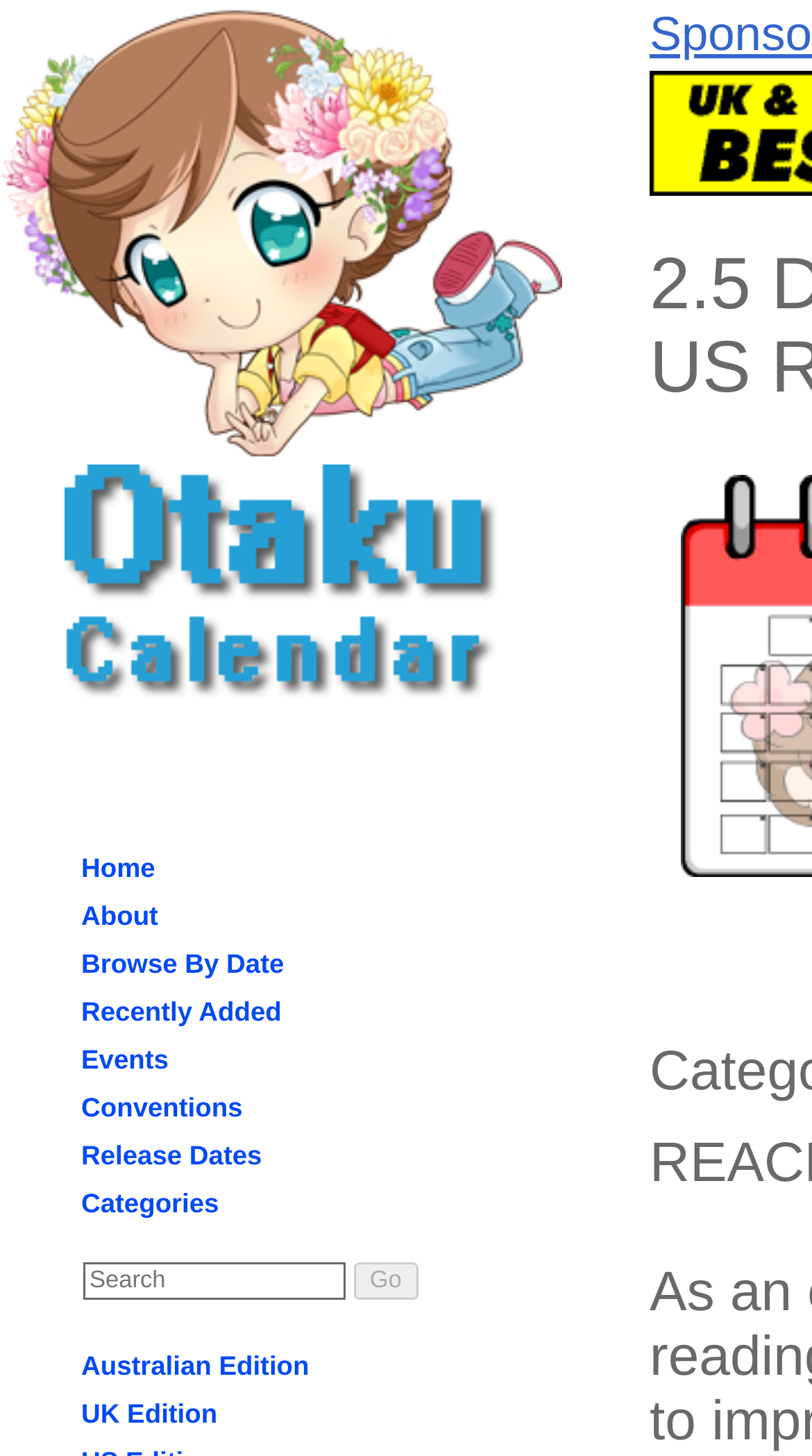What is the name of the website?
Based on the image, provide your answer in one word or phrase.

Otaku Calendar